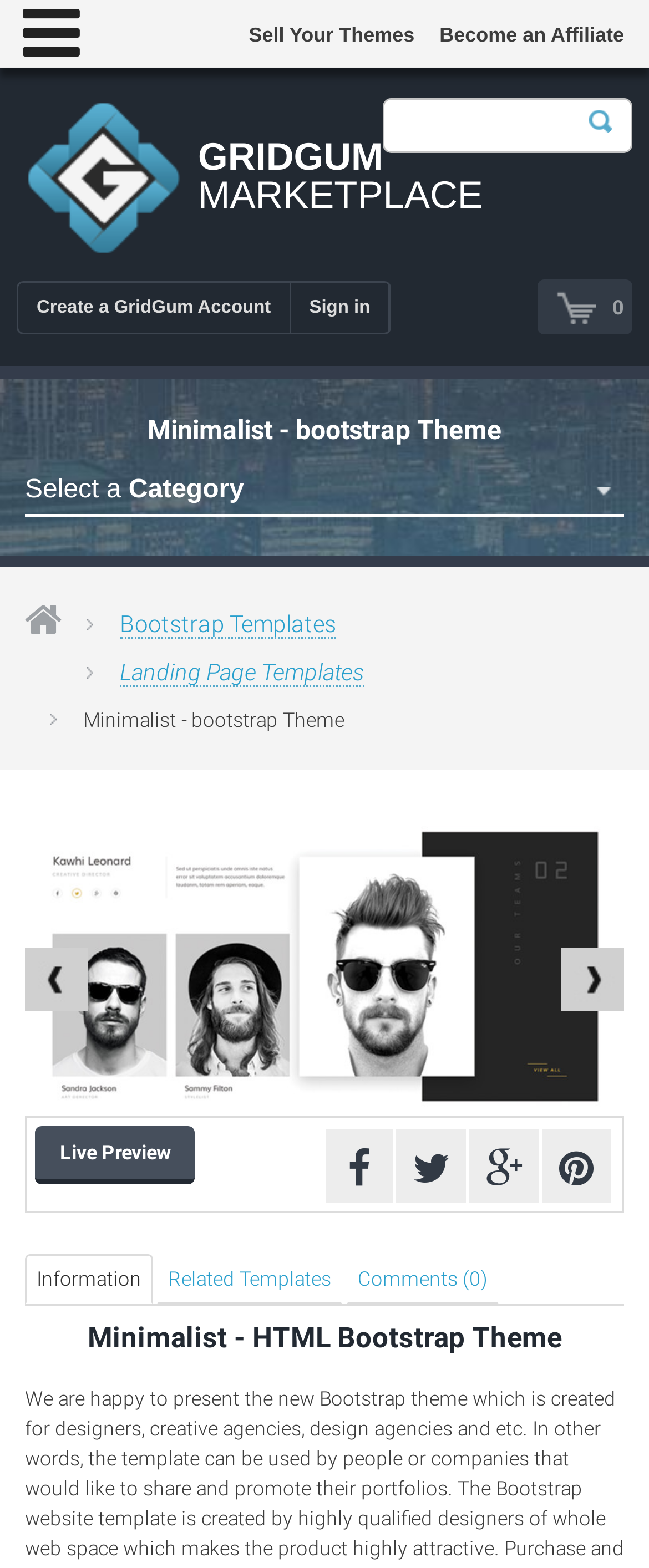Provide the bounding box coordinates for the UI element that is described by this text: "Photography Themes". The coordinates should be in the form of four float numbers between 0 and 1: [left, top, right, bottom].

[0.069, 0.895, 0.928, 0.914]